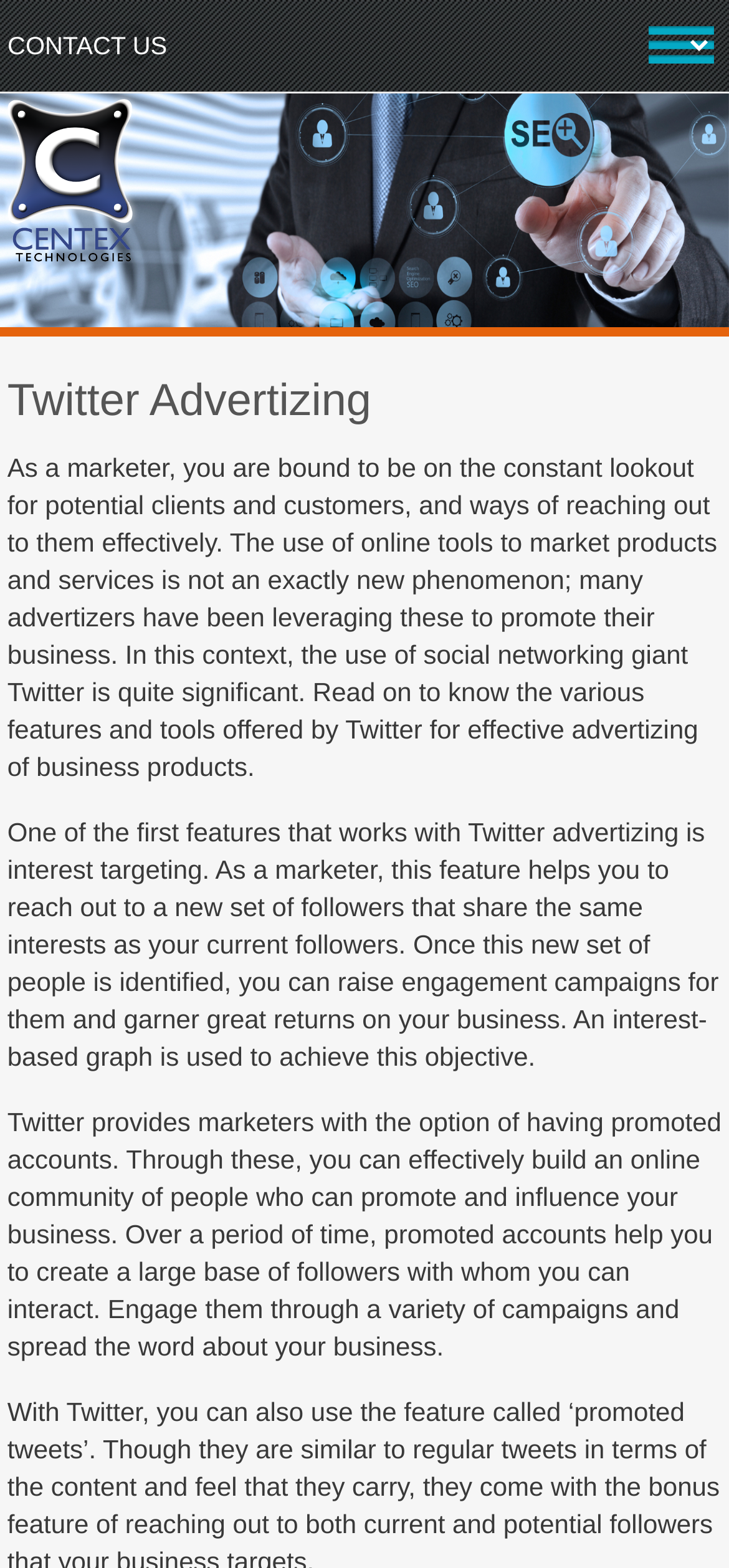What is the goal of Twitter Advertizing? From the image, respond with a single word or brief phrase.

Effective business promotion